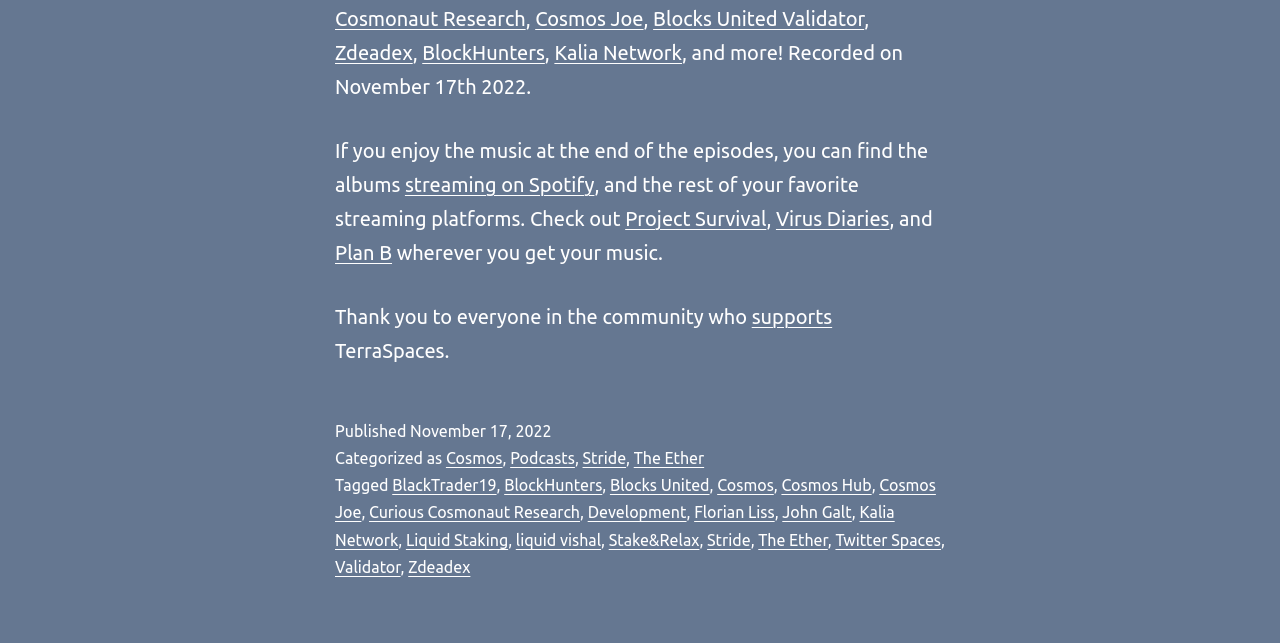Identify and provide the bounding box for the element described by: "Florian Liss".

[0.542, 0.783, 0.605, 0.811]